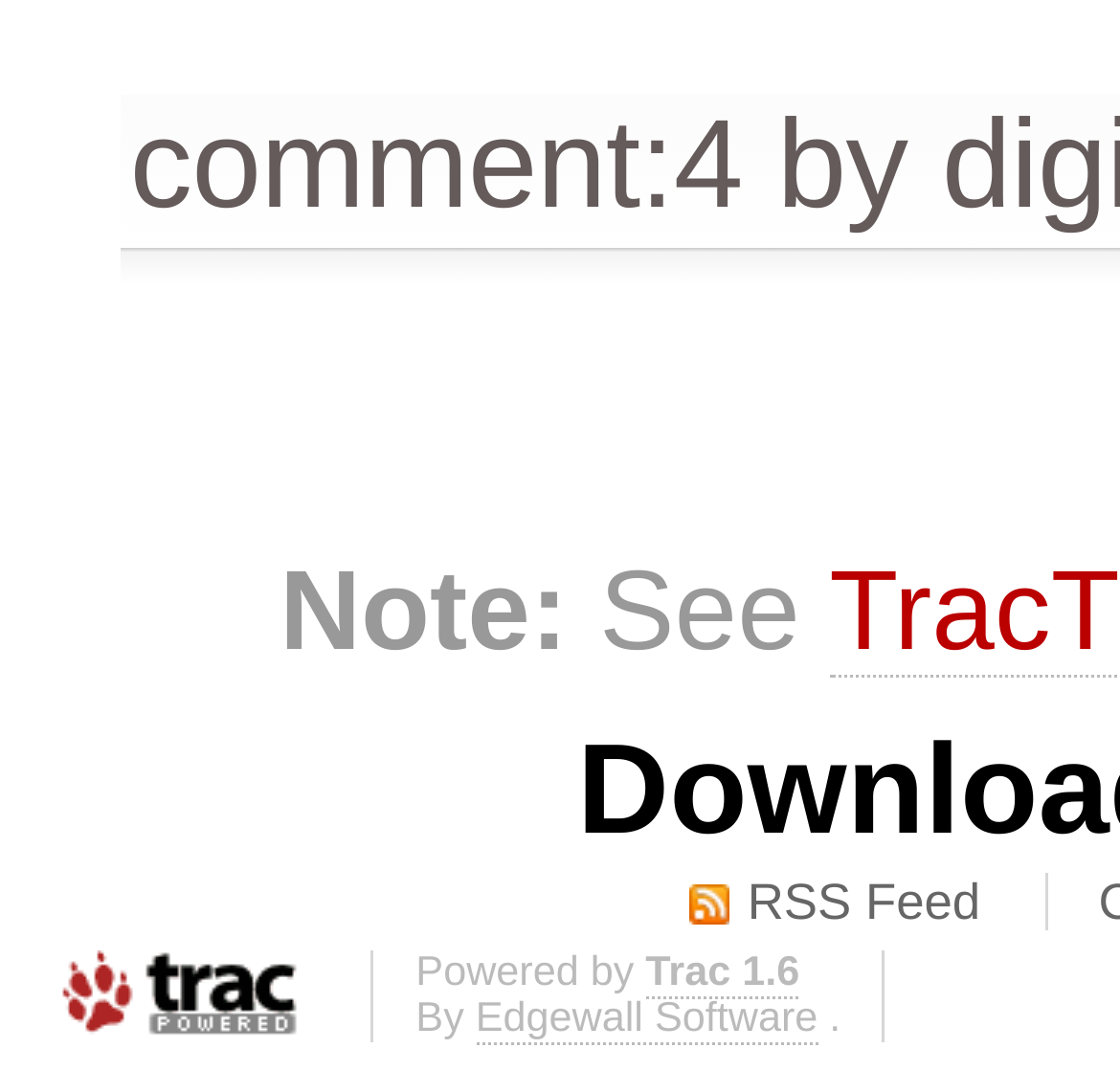What is the link above 'Note:'?
Provide a one-word or short-phrase answer based on the image.

comment:4